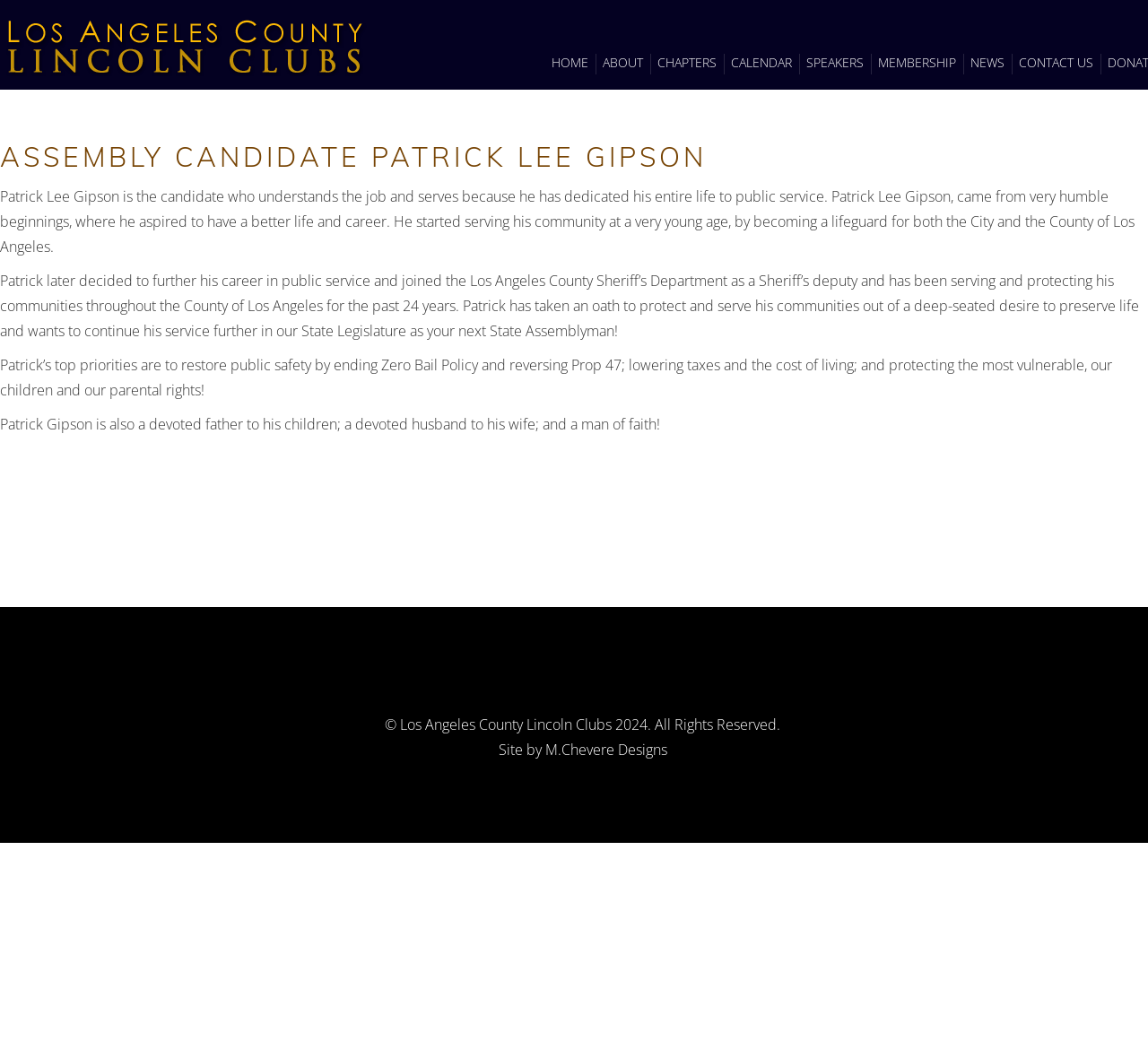Can you give a comprehensive explanation to the question given the content of the image?
What is Patrick's family status?

According to the webpage content, Patrick Gipson is described as a devoted father to his children and a devoted husband to his wife.